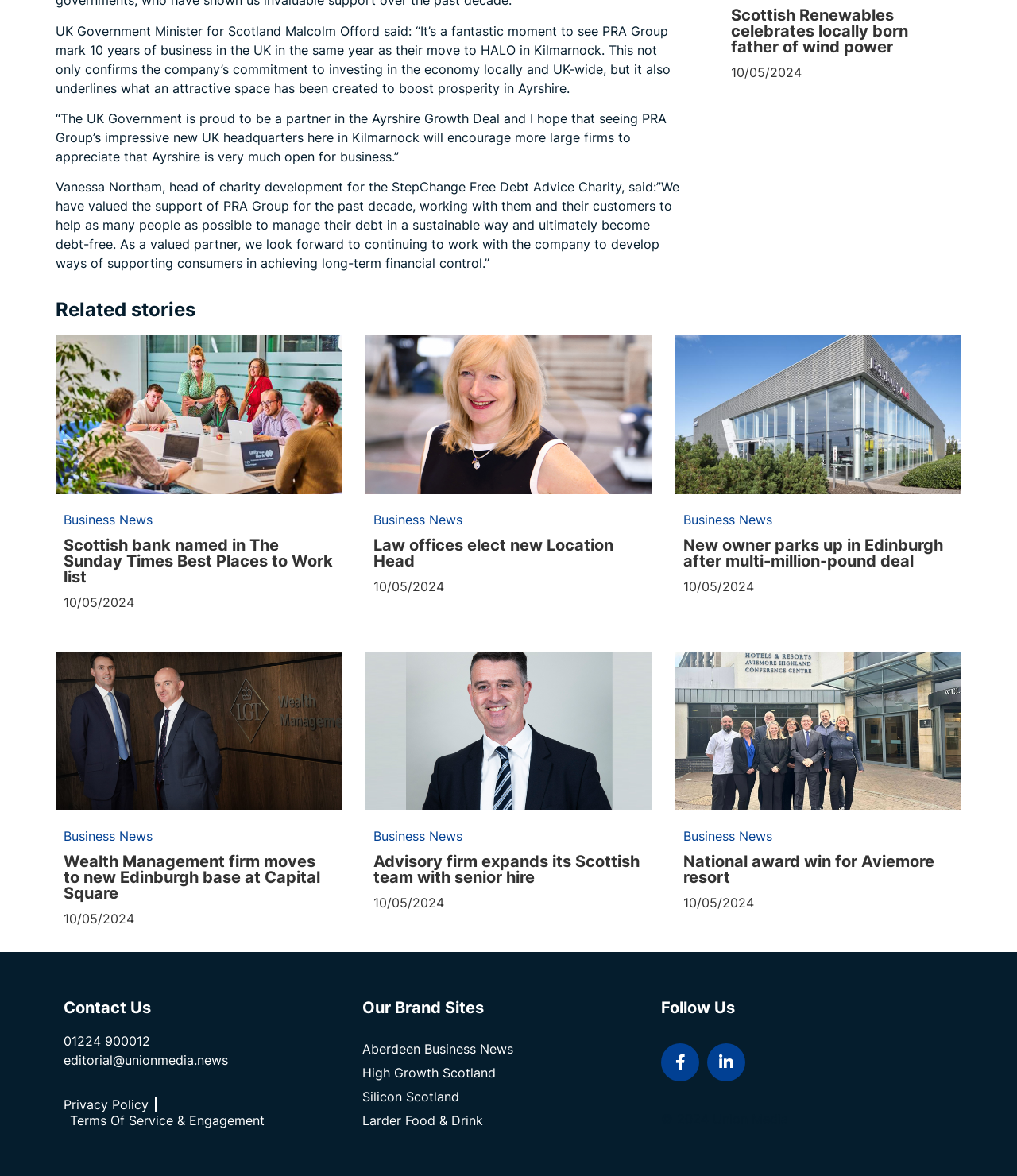Look at the image and answer the question in detail:
What is the copyright year of Union Media?

I found the copyright information at the bottom of the page, and it says '© 2024 Union Media', so the copyright year is 2024.